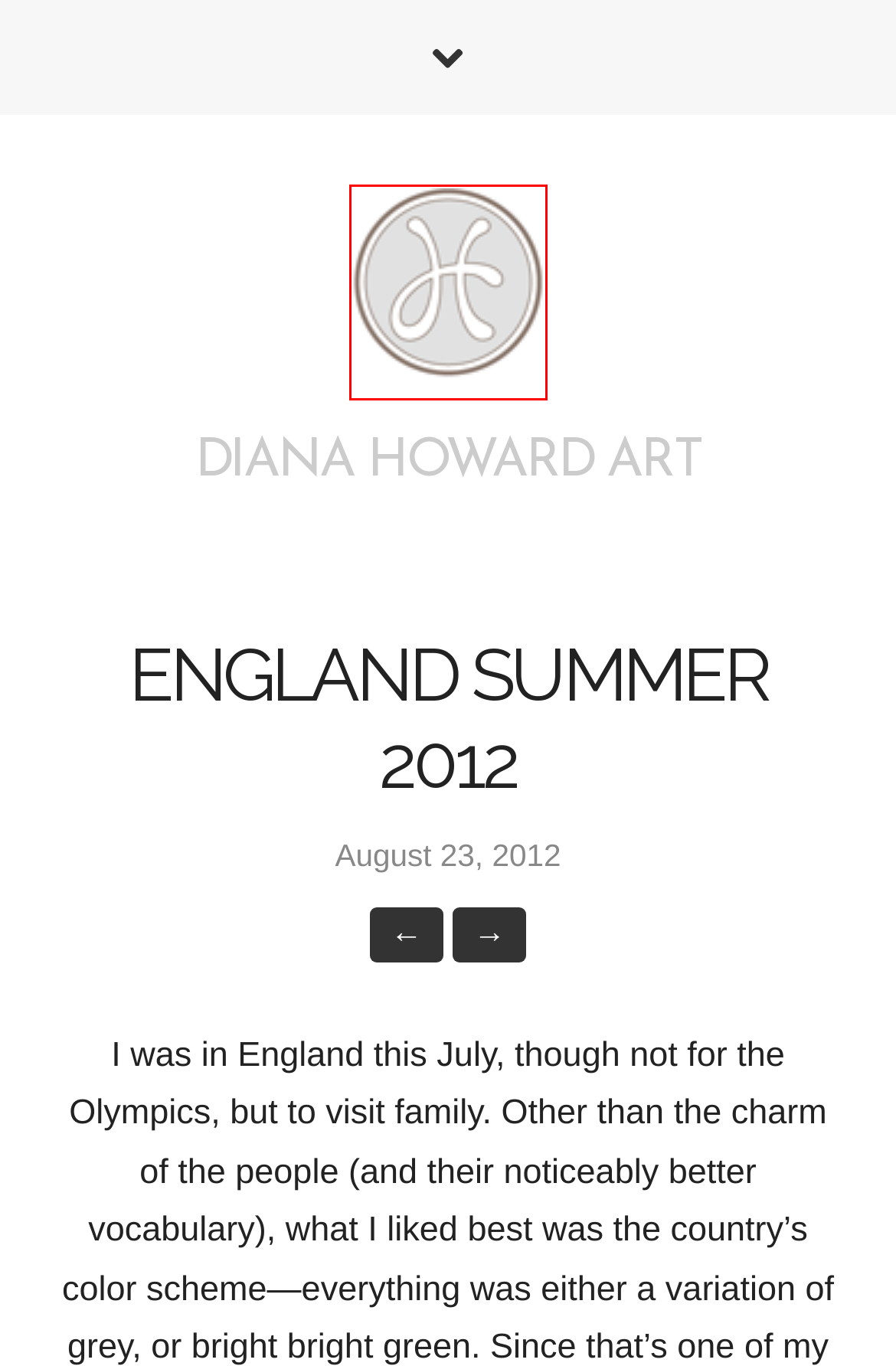You have a screenshot of a webpage with a red bounding box around an element. Identify the webpage description that best fits the new page that appears after clicking the selected element in the red bounding box. Here are the candidates:
A. Diana Howard - Diana Howard Art
B. 2012 May - Diana Howard
C. 2014 August - Diana Howard
D. 2022 January - Diana Howard
E. Provence summer 2012 - Diana Howard
F. 2022 December - Diana Howard
G. sketch Victoria Embankment, London - Diana Howard
H. McCarthy Kaiser Permanente OMC Project Website - Diana Howard

A